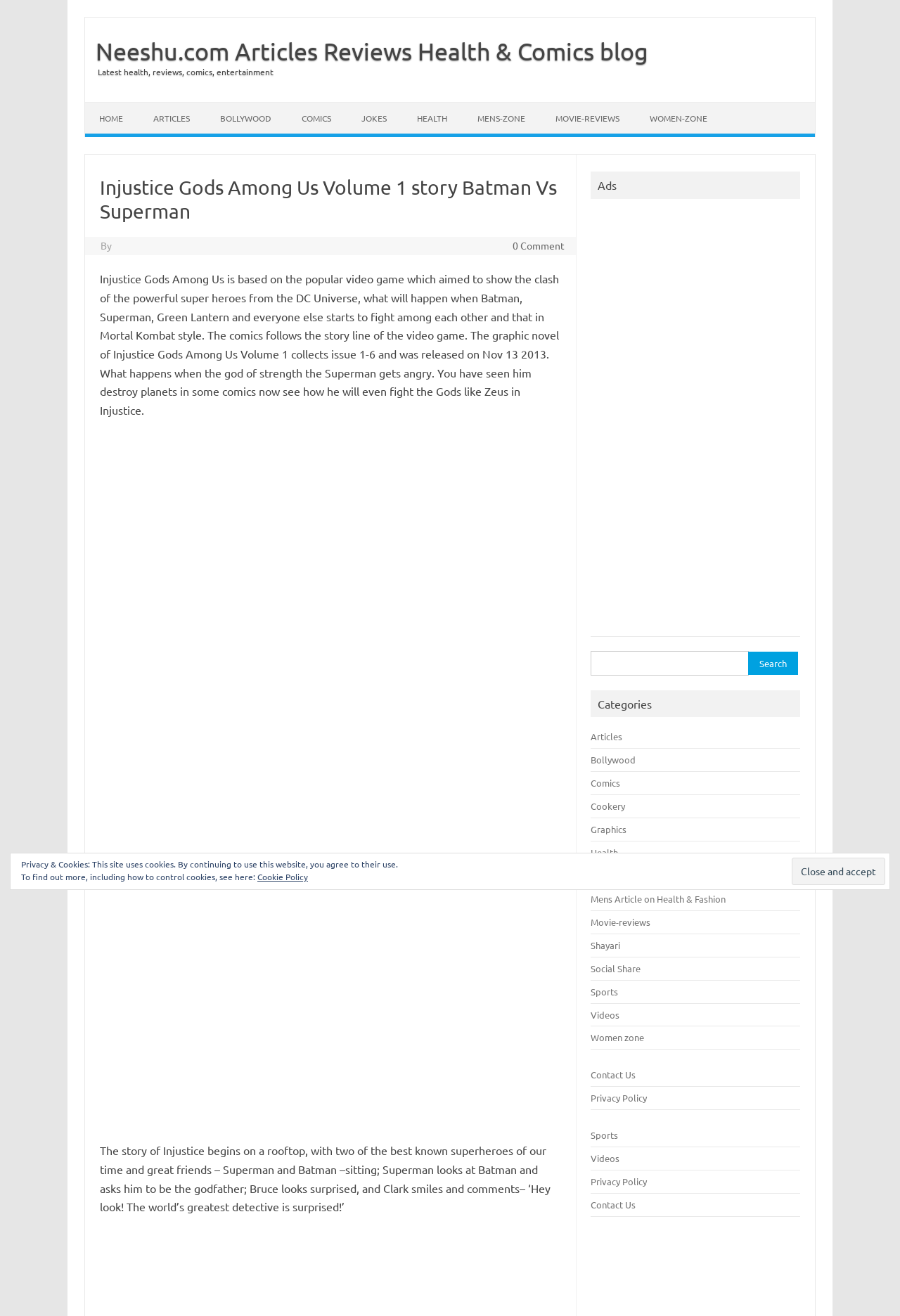Determine the bounding box coordinates for the area that should be clicked to carry out the following instruction: "View Injustice Gods Among Us Vol 1 image".

[0.117, 0.49, 0.617, 0.832]